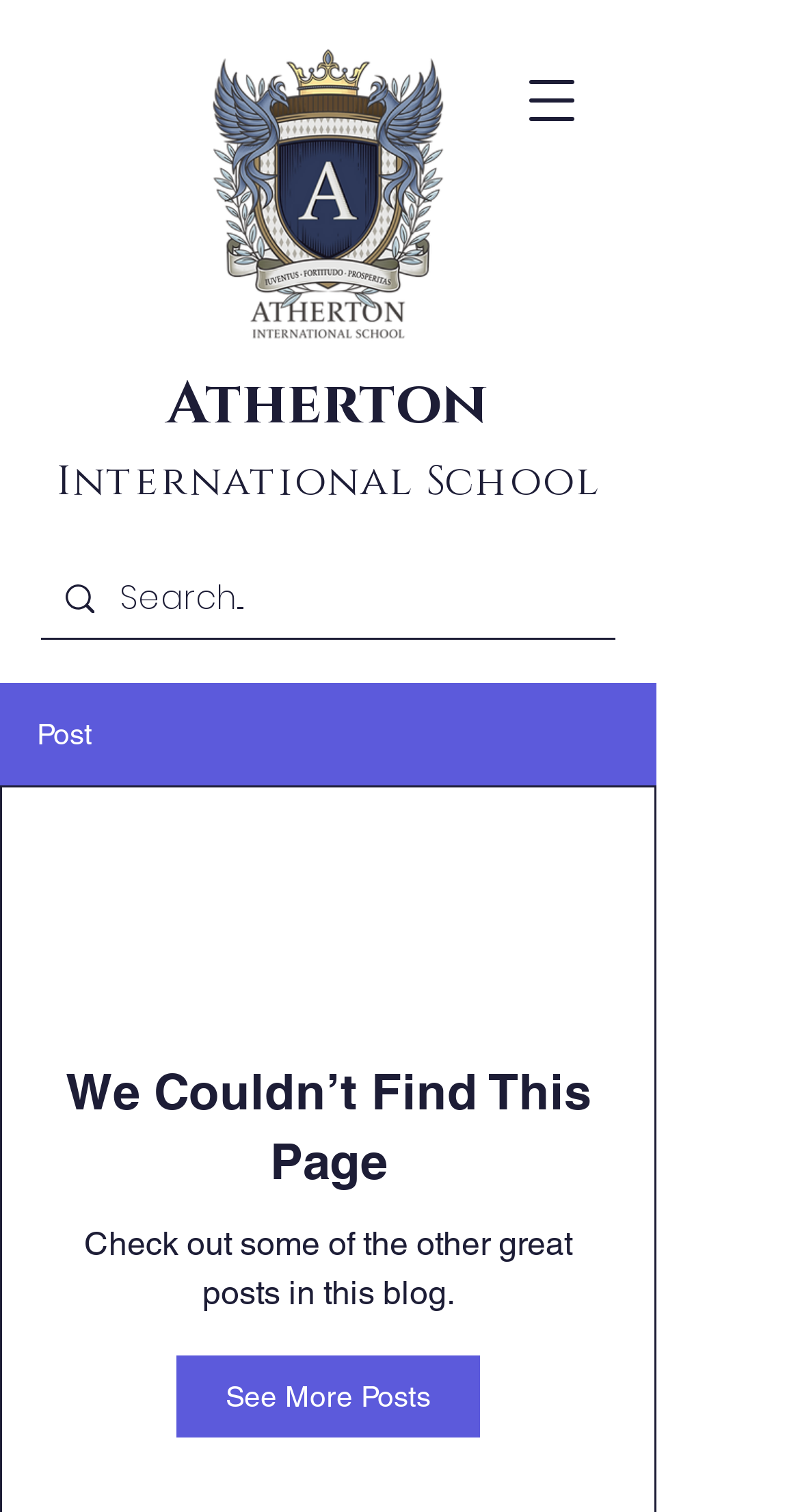Given the description parent_node: Atherton aria-label="Open navigation menu", predict the bounding box coordinates of the UI element. Ensure the coordinates are in the format (top-left x, top-left y, bottom-right x, bottom-right y) and all values are between 0 and 1.

[0.613, 0.026, 0.767, 0.106]